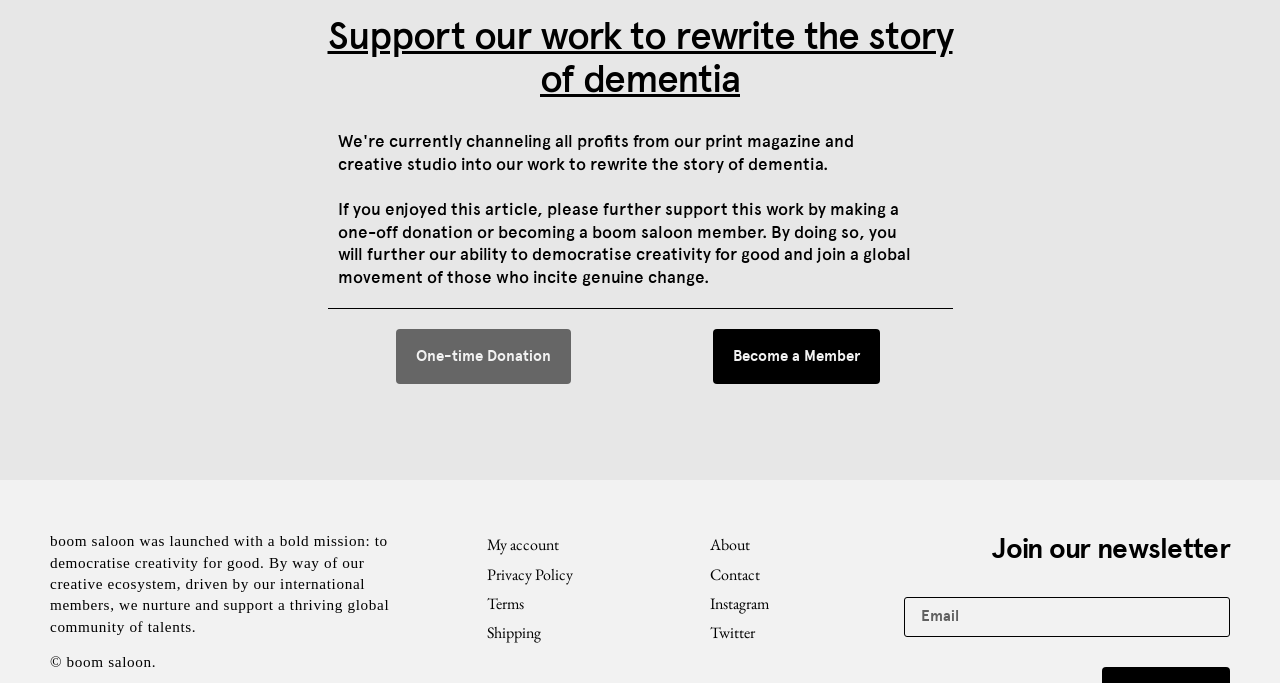How many links are there in the footer section?
From the screenshot, provide a brief answer in one word or phrase.

8